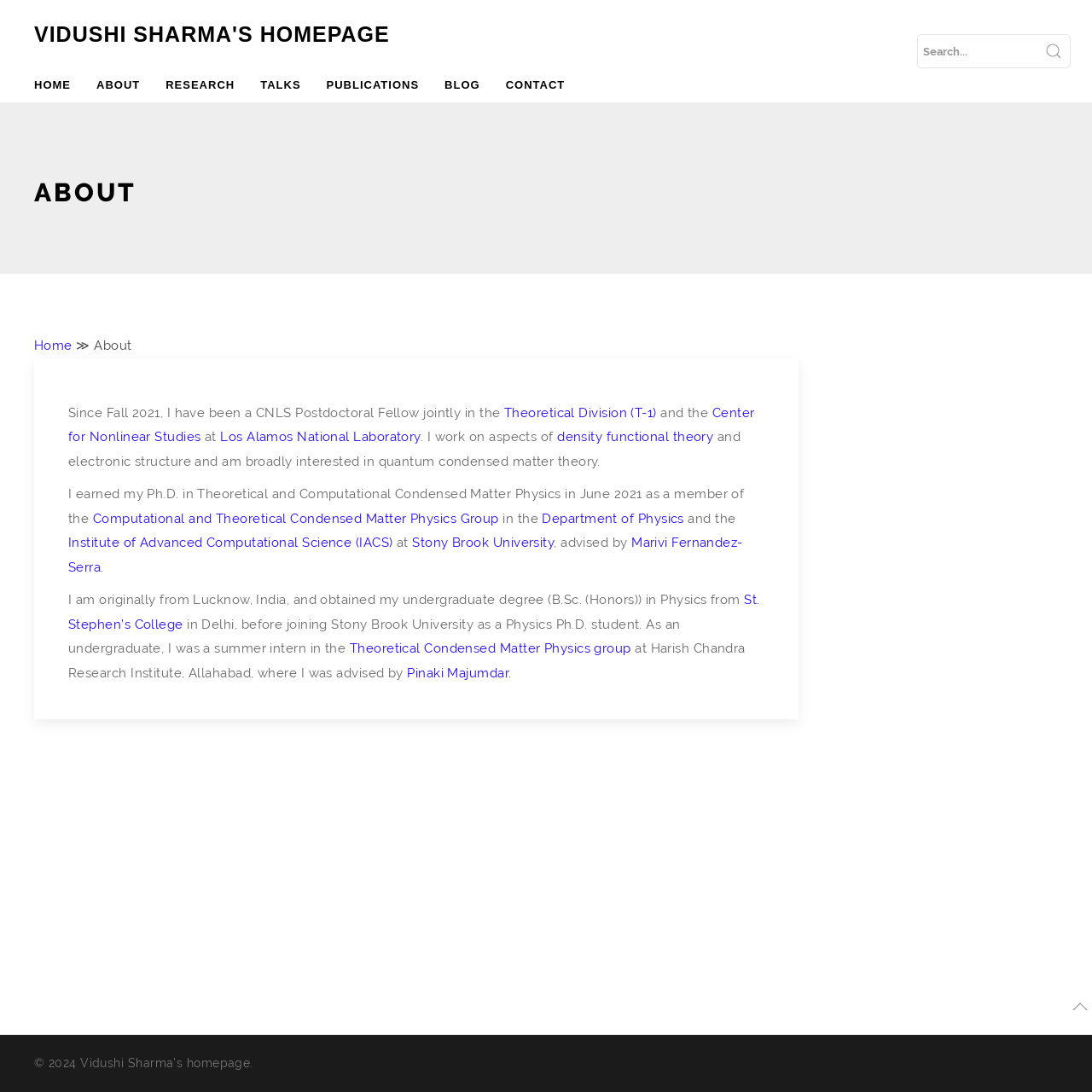What is Vidushi Sharma's current position?
Kindly answer the question with as much detail as you can.

Based on the webpage, Vidushi Sharma's current position can be found in the paragraph that starts with 'Since Fall 2021, I have been a...'. The sentence structure and the context of the paragraph indicate that Vidushi Sharma is a CNLS Postdoctoral Fellow.